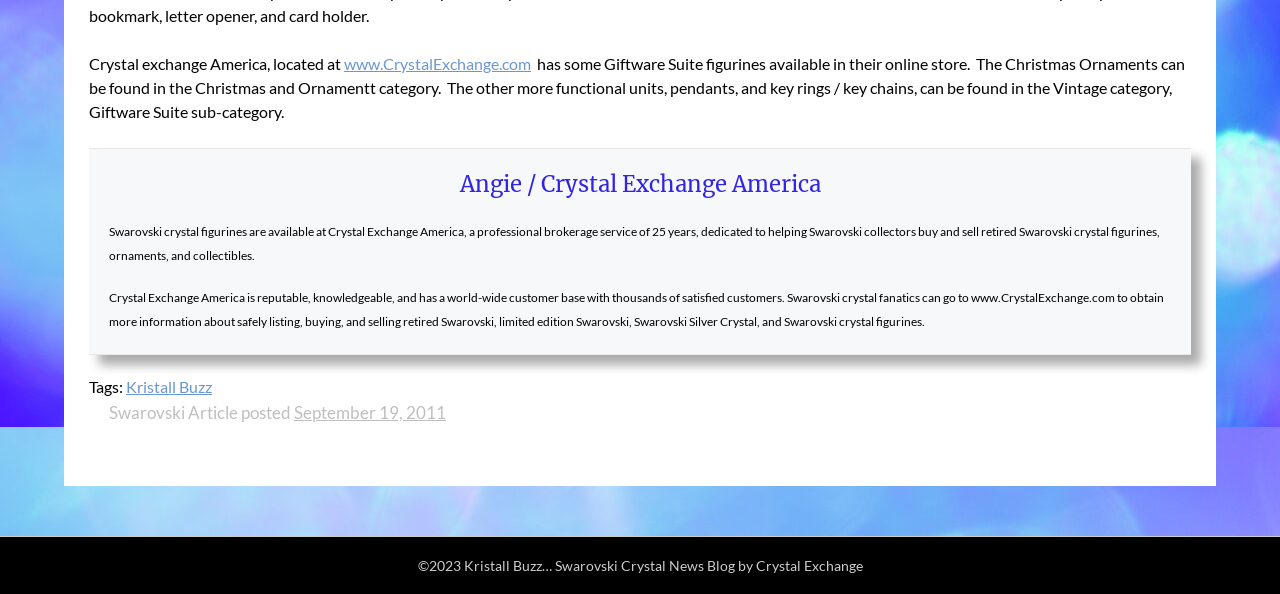Bounding box coordinates are to be given in the format (top-left x, top-left y, bottom-right x, bottom-right y). All values must be floating point numbers between 0 and 1. Provide the bounding box coordinate for the UI element described as: Angie / Crystal Exchange America

[0.348, 0.723, 0.404, 0.944]